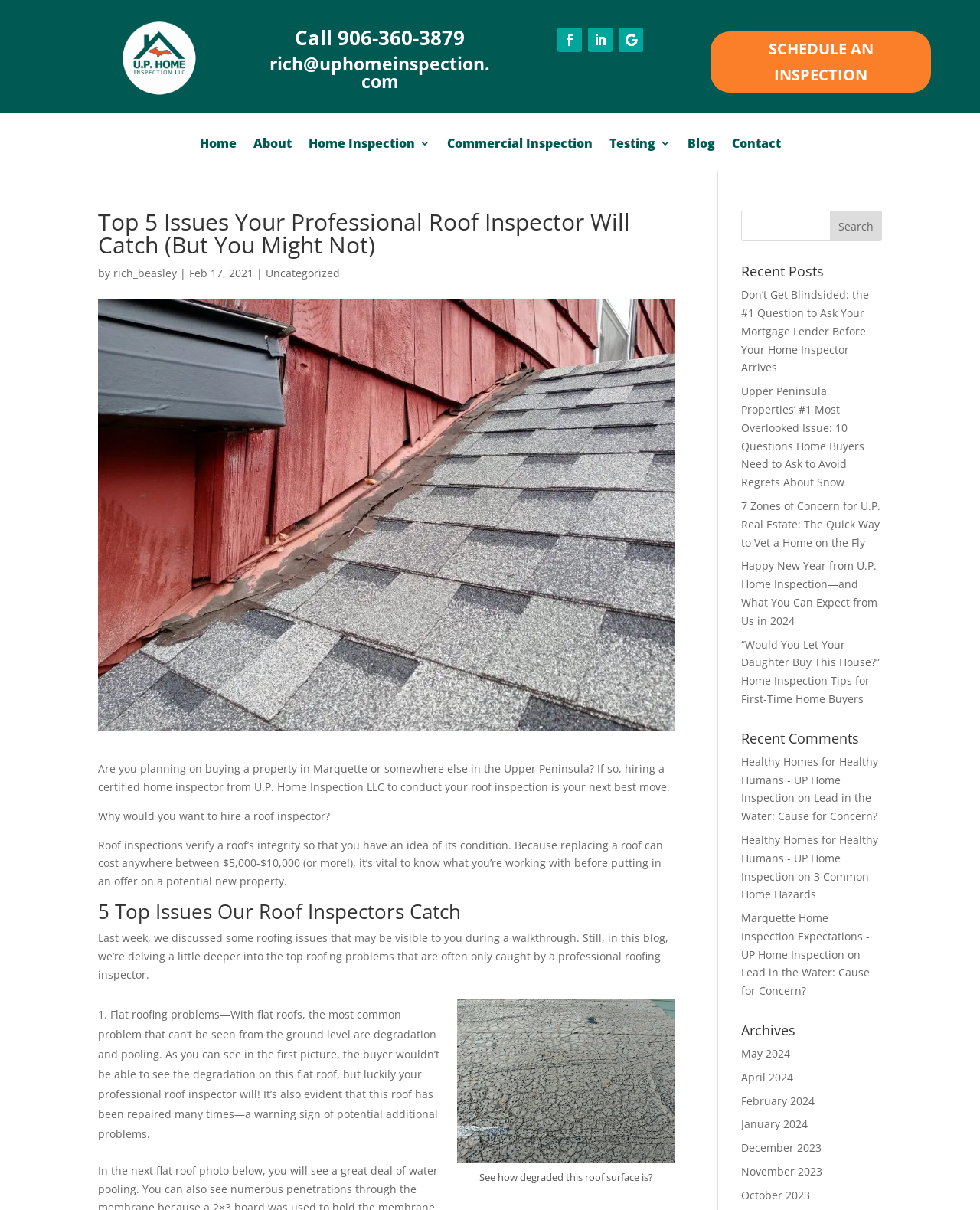What is the purpose of hiring a certified home inspector?
Using the information presented in the image, please offer a detailed response to the question.

According to the webpage, hiring a certified home inspector is important to know the condition of the roof, especially when buying a property, as replacing a roof can cost between $5,000-$10,000 or more.